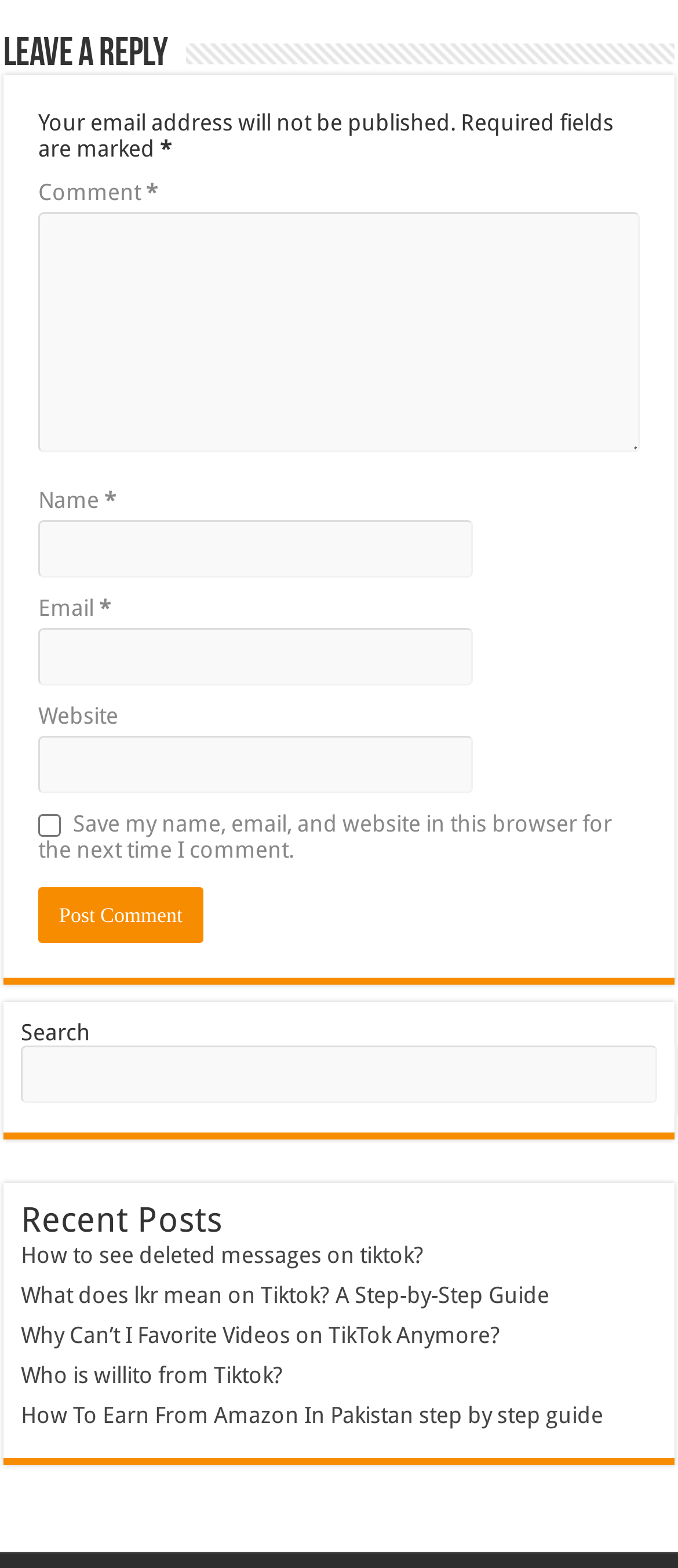Provide the bounding box coordinates for the UI element that is described by this text: "parent_node: Website name="url"". The coordinates should be in the form of four float numbers between 0 and 1: [left, top, right, bottom].

[0.056, 0.469, 0.697, 0.506]